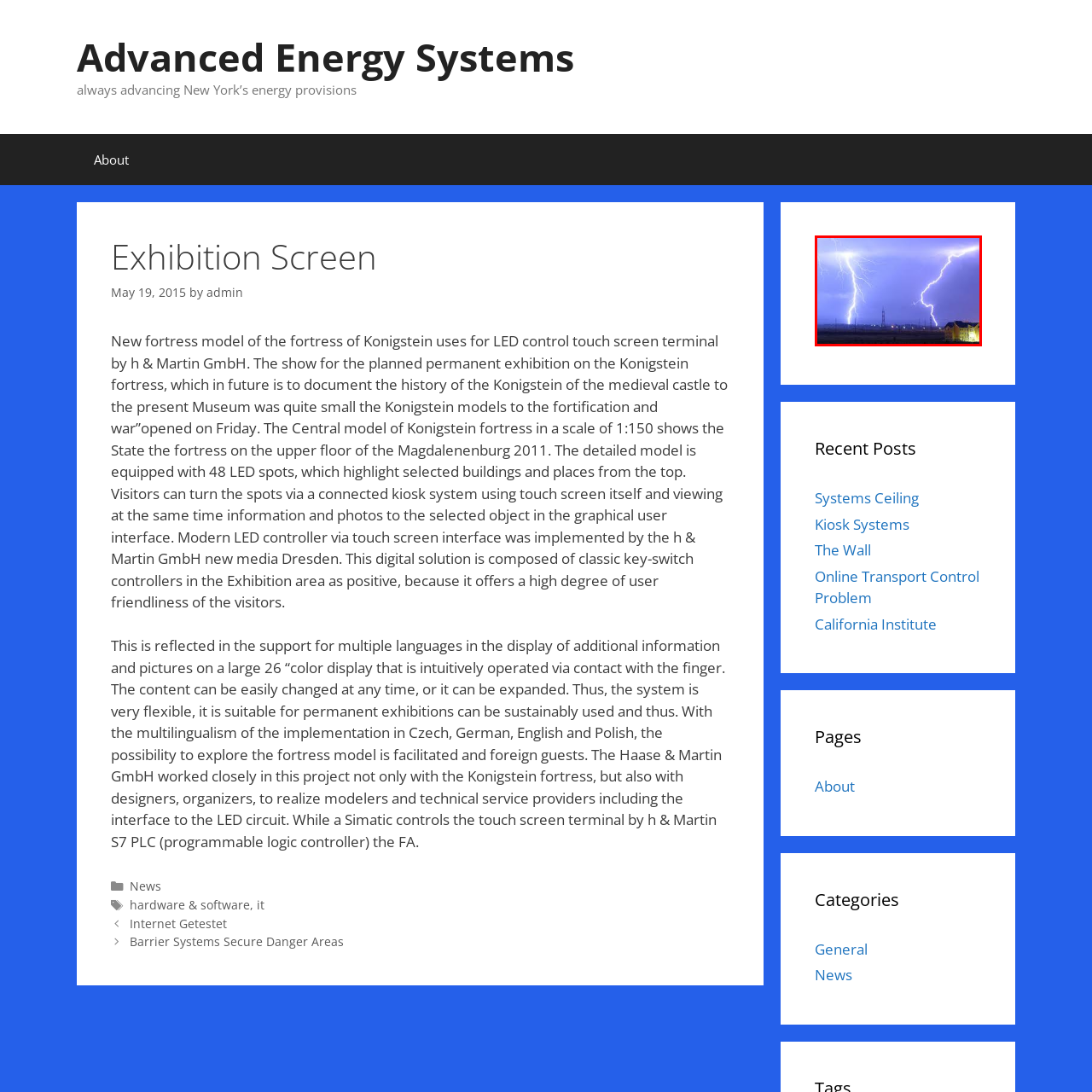Describe the scene captured within the highlighted red boundary in great detail.

The image captures a dramatic scene where two bolts of lightning streak down from a stormy sky, illuminating the landscape below. The electric display of nature is set against a backdrop of dark clouds, creating a striking contrast with the bright, vivid blue and white of the lightning. On the lower right, a structure with warm yellow lights stands out, possibly indicating human habitation amidst the tempest. This powerful natural phenomenon highlights the energy and intensity of storms, evoking both awe and respect for nature's raw power. The scene encapsulates the essence of advanced energy systems showcased in exhibitions, emphasizing the relationship between natural forces and technological management of energy.